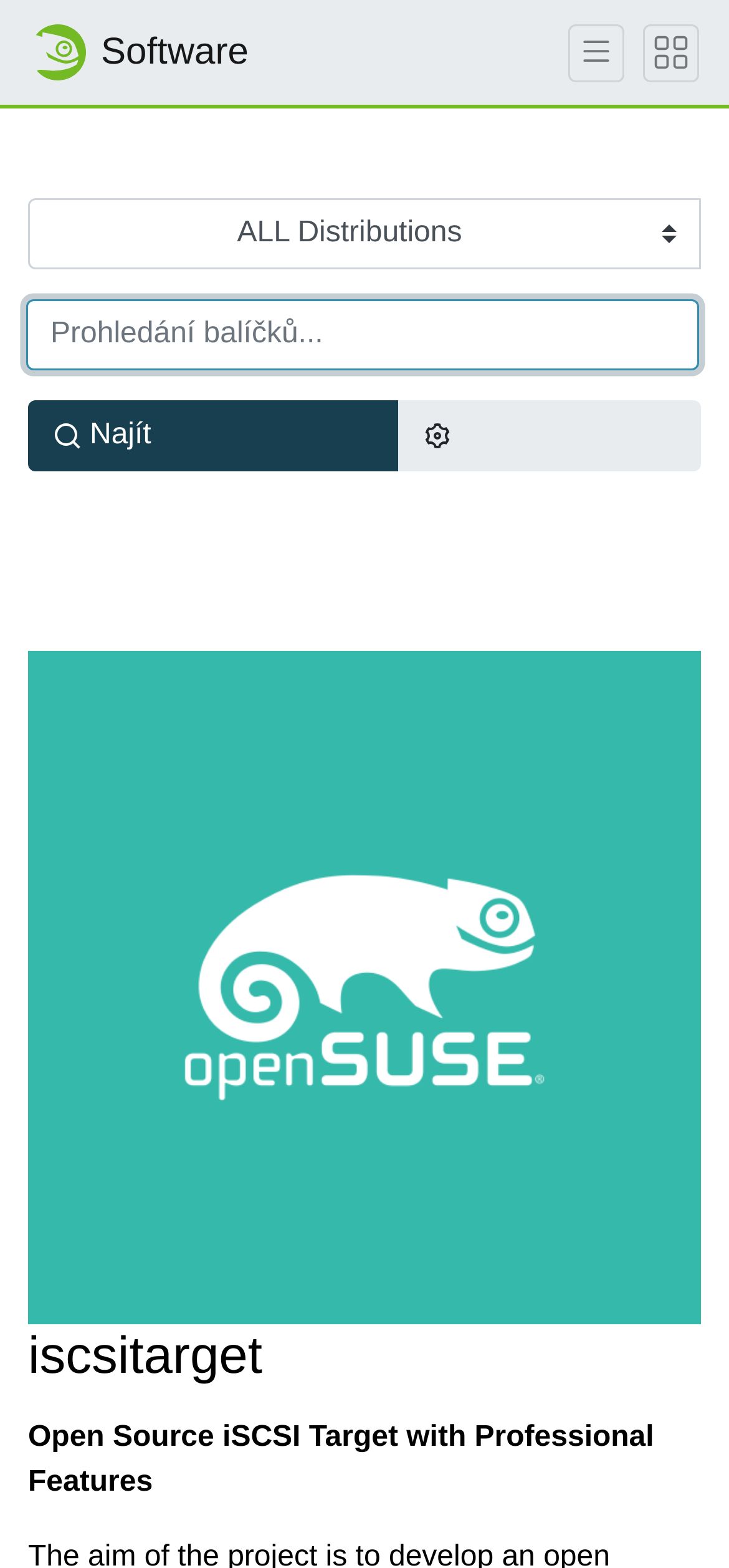Using the description: "Software", determine the UI element's bounding box coordinates. Ensure the coordinates are in the format of four float numbers between 0 and 1, i.e., [left, top, right, bottom].

[0.041, 0.01, 0.341, 0.057]